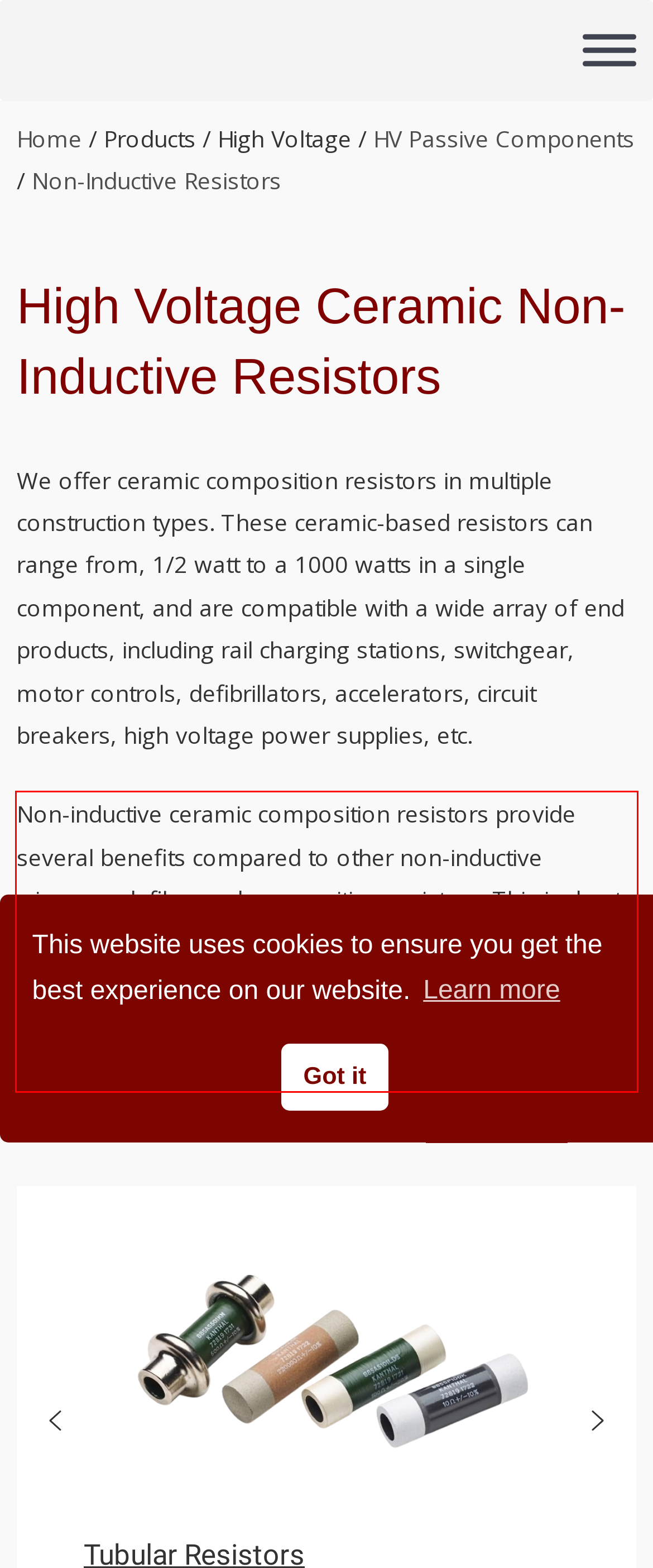Extract and provide the text found inside the red rectangle in the screenshot of the webpage.

Non-inductive ceramic composition resistors provide several benefits compared to other non-inductive wirewound, film, and composition resistors. This is due to the lack of film or wire that can potentially malfunction. Our ceramic resistors are also chemically inert and thermally stable, assuring all users that this product line is safe and durable.